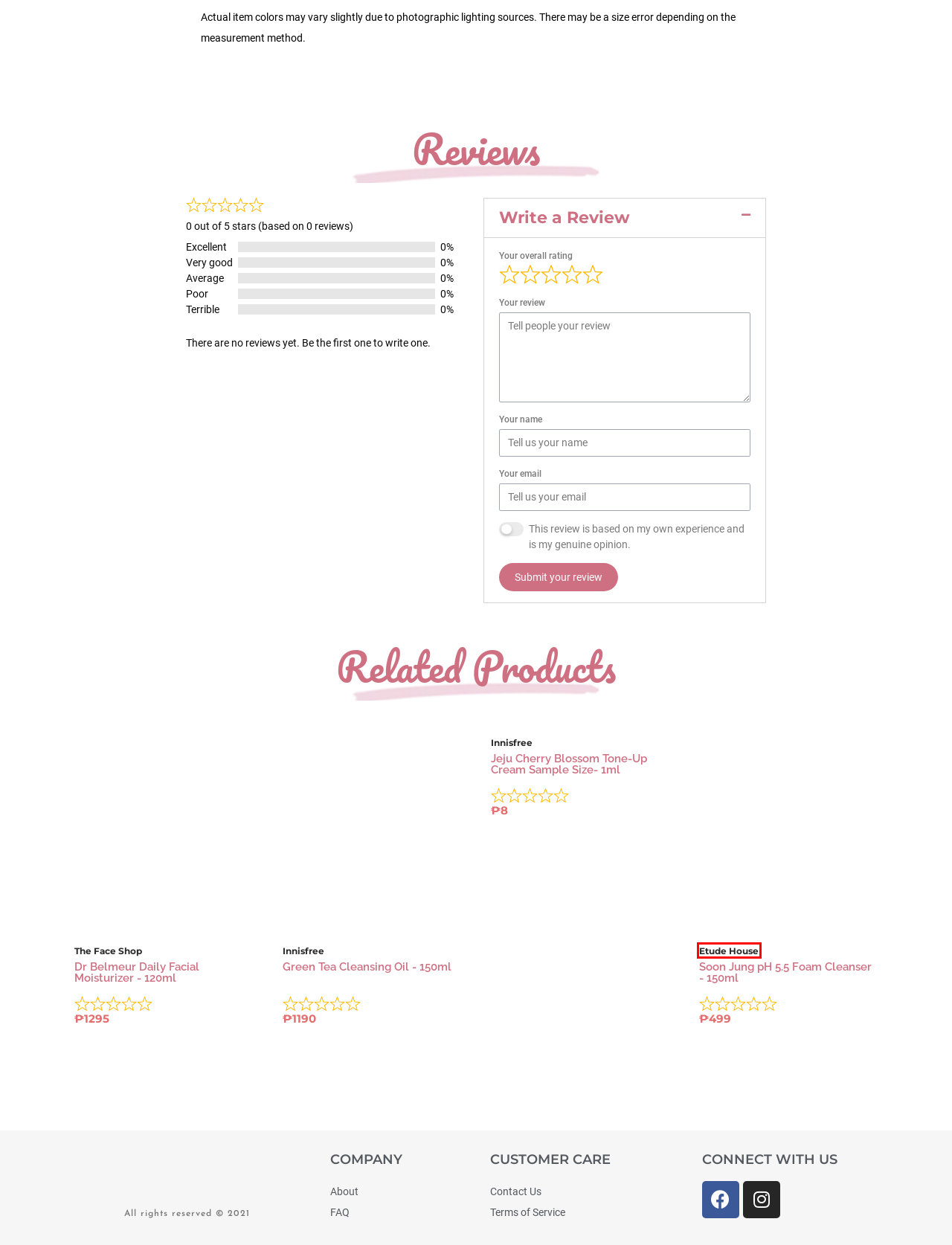Inspect the screenshot of a webpage with a red rectangle bounding box. Identify the webpage description that best corresponds to the new webpage after clicking the element inside the bounding box. Here are the candidates:
A. Etude House – MyBeautyPH
B. The Face Shop – MyBeautyPH
C. Soon Jung pH 5.5 Foam Cleanser – 150ml – MyBeautyPH
D. Terms of Service – MyBeautyPH
E. FAQ – MyBeautyPH
F. New Arrival – MyBeautyPH
G. Green Tea Cleansing Oil – 150ml – MyBeautyPH
H. Innisfree – MyBeautyPH

A